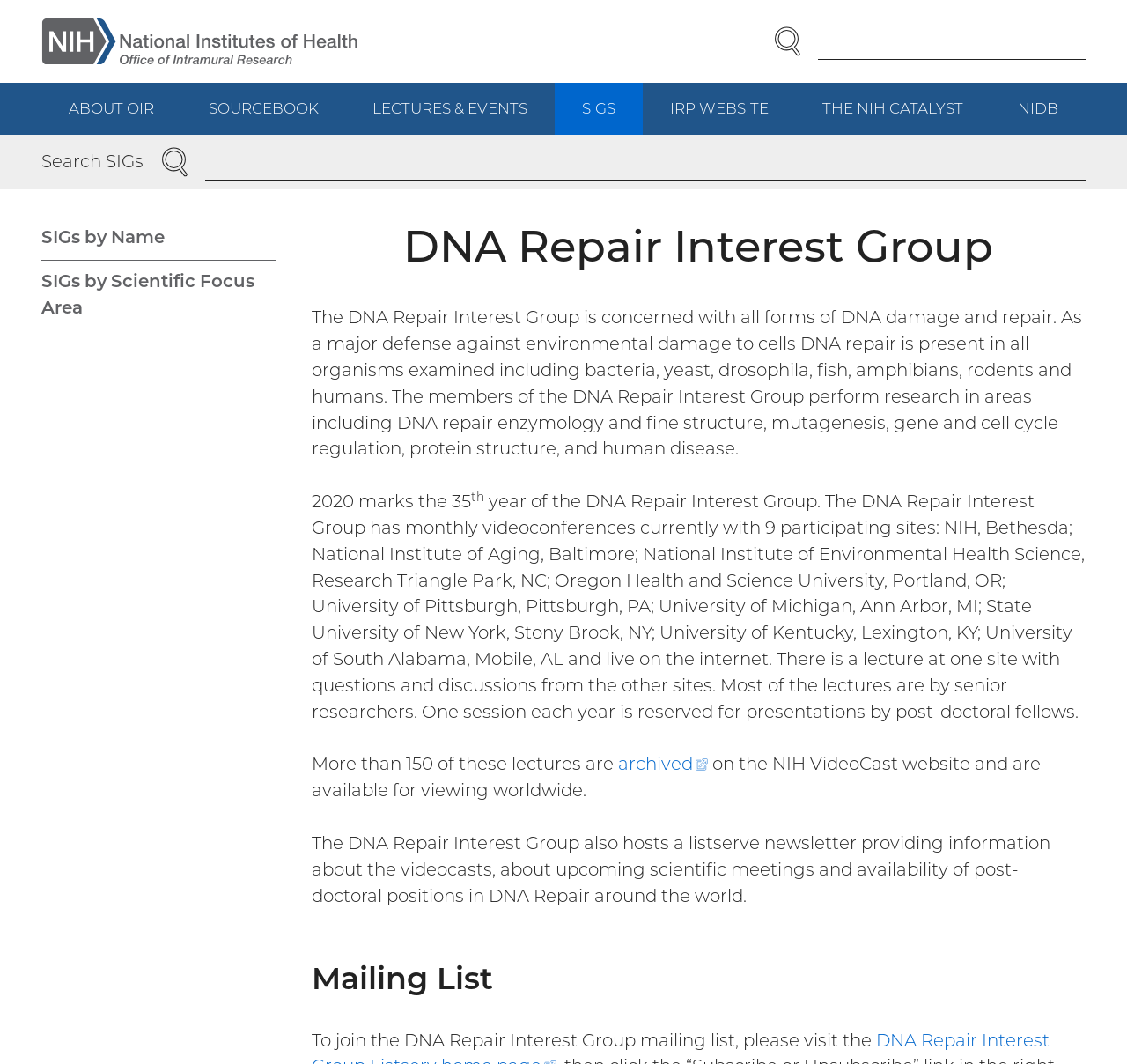Please locate the bounding box coordinates of the region I need to click to follow this instruction: "Go to ABOUT OIR page".

[0.037, 0.078, 0.161, 0.127]